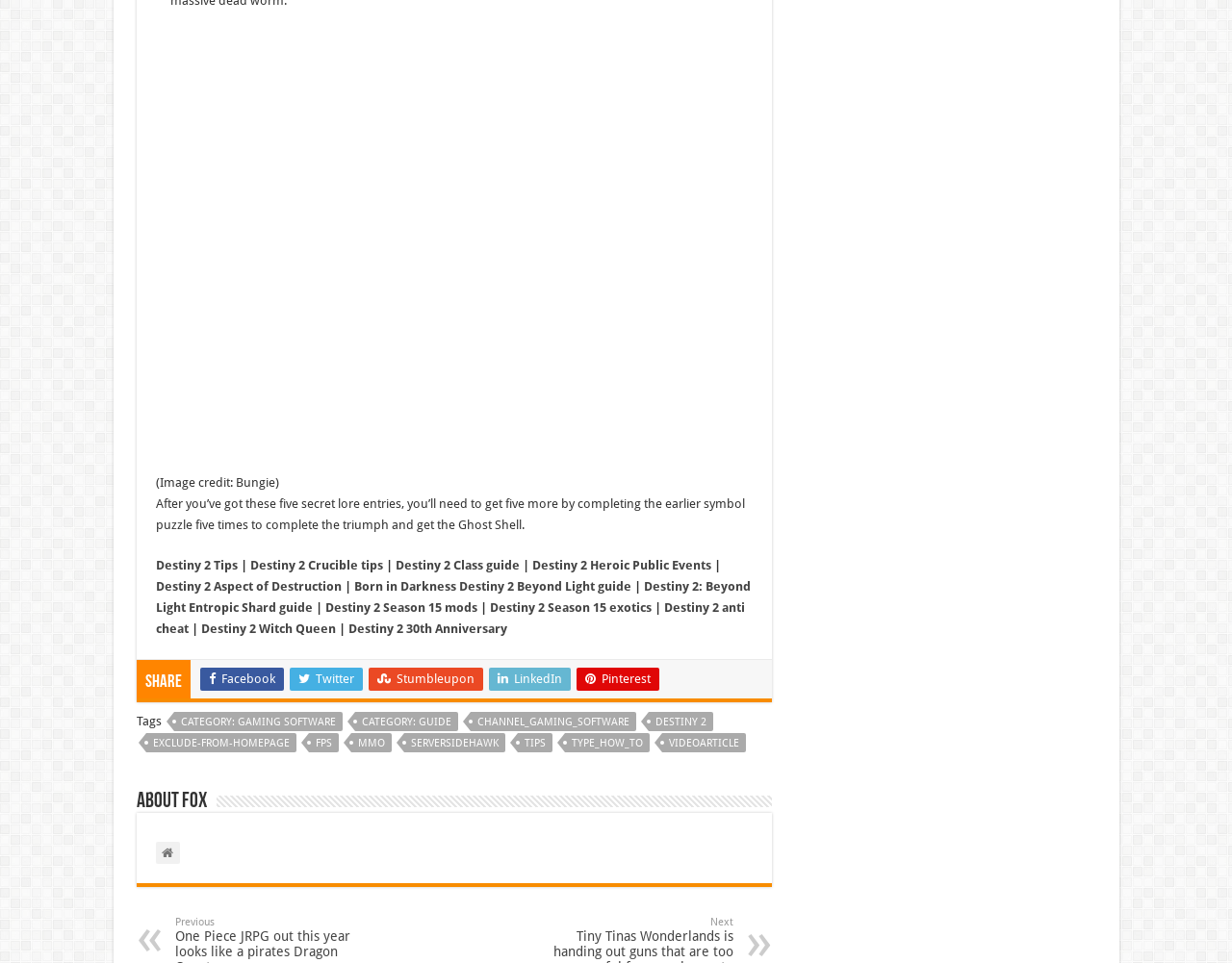Determine the bounding box for the UI element as described: "Destiny 2 30th Anniversary". The coordinates should be represented as four float numbers between 0 and 1, formatted as [left, top, right, bottom].

[0.282, 0.645, 0.411, 0.66]